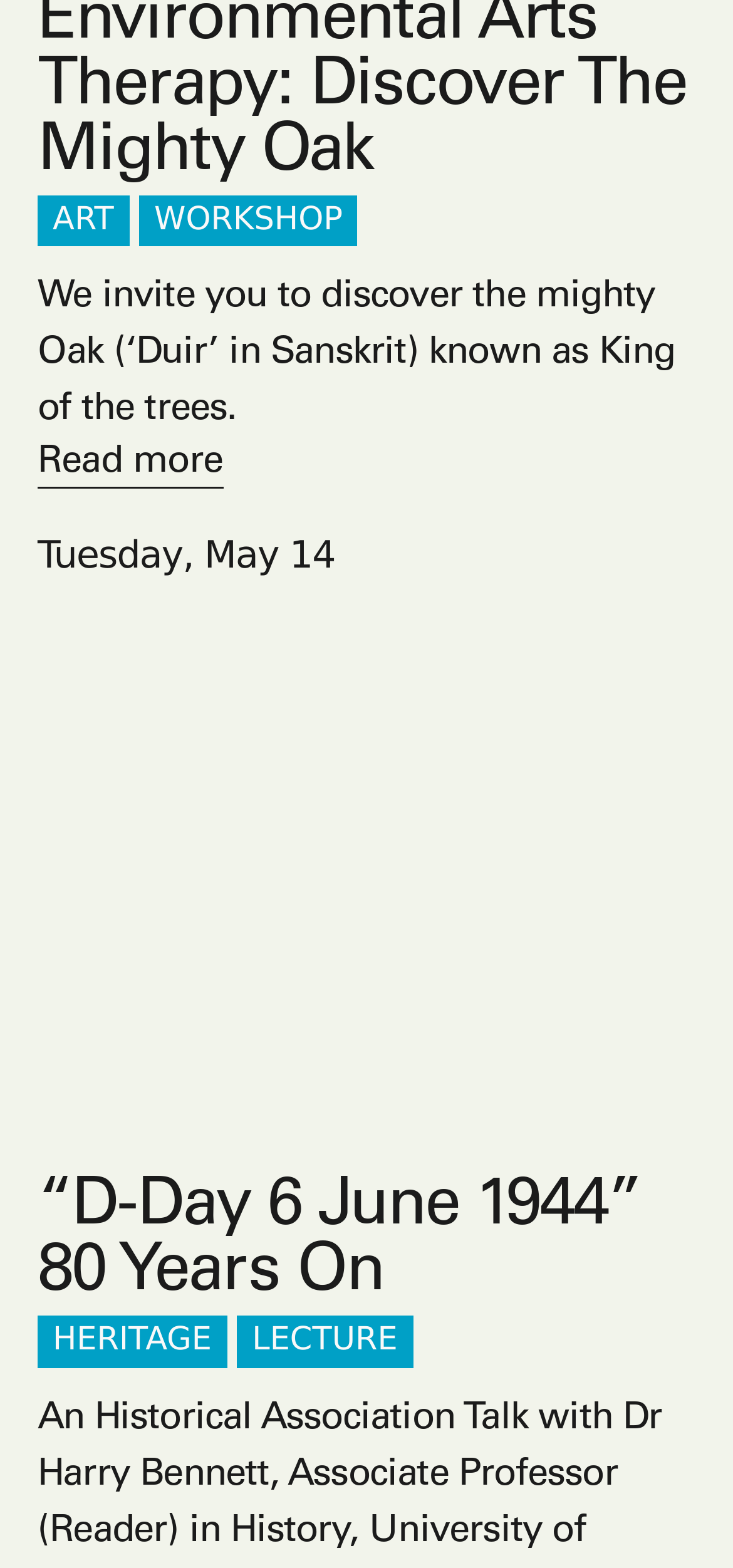How many links are present on the webpage?
Answer with a single word or phrase, using the screenshot for reference.

6